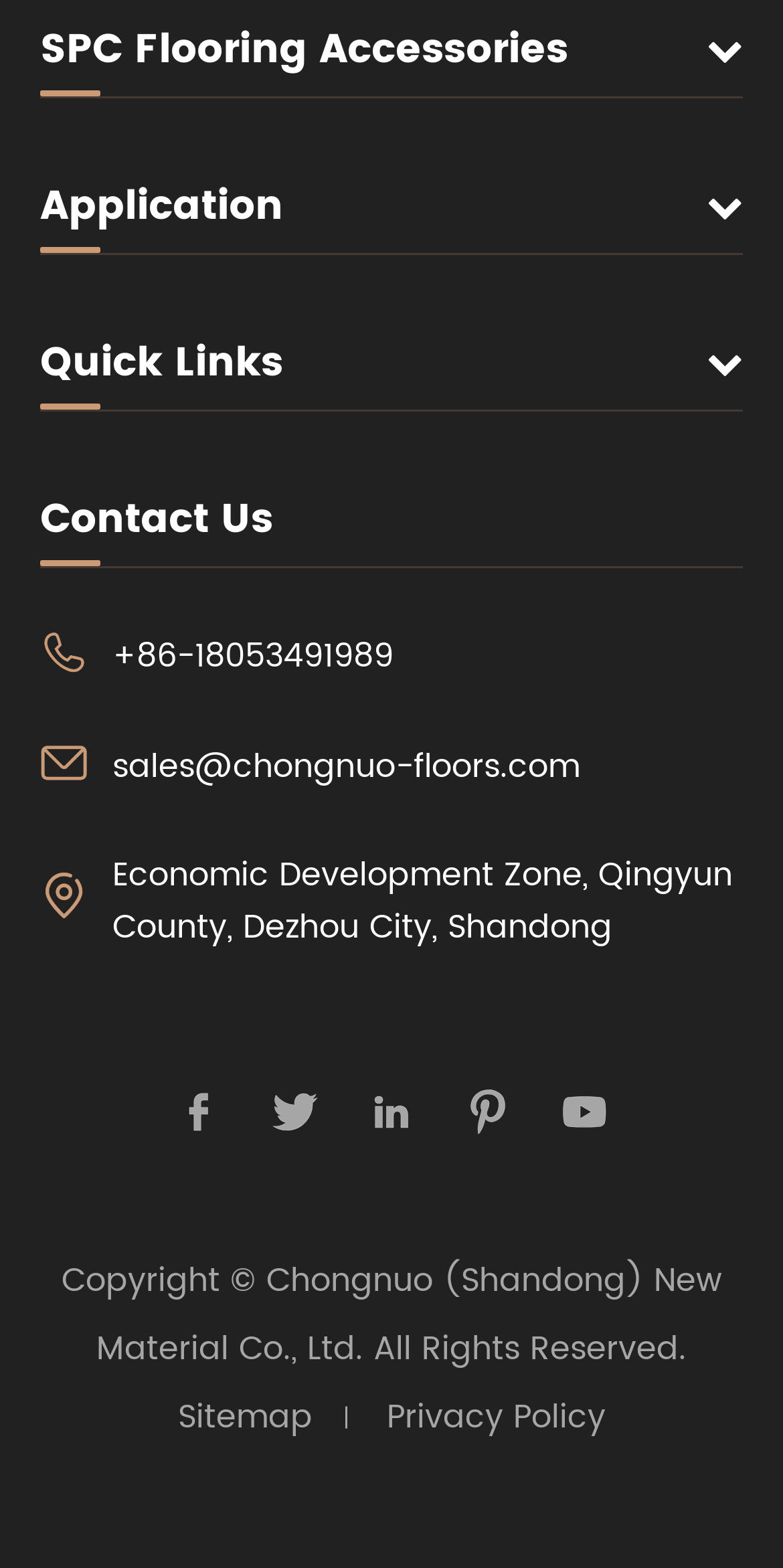Pinpoint the bounding box coordinates of the clickable element to carry out the following instruction: "view previous article."

None